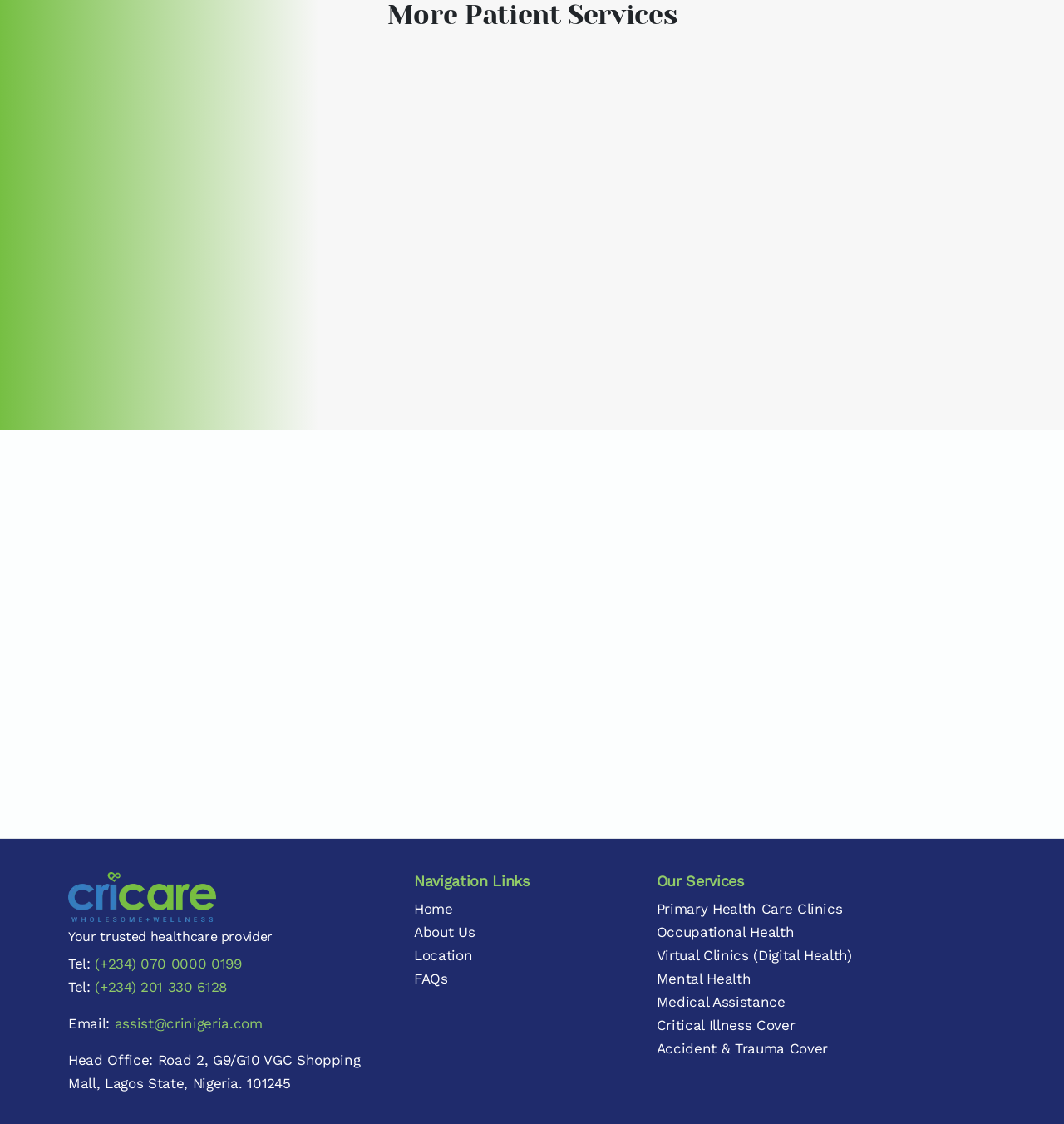Using the information in the image, give a detailed answer to the following question: What type of healthcare services are offered?

Based on the webpage, I can see that there are multiple healthcare services offered, including Primary Health Care Clinics, Occupational Health, Virtual Health, Mental Health, Medical Assistance, Critical Illness Cover, and Accident & Trauma Cover.